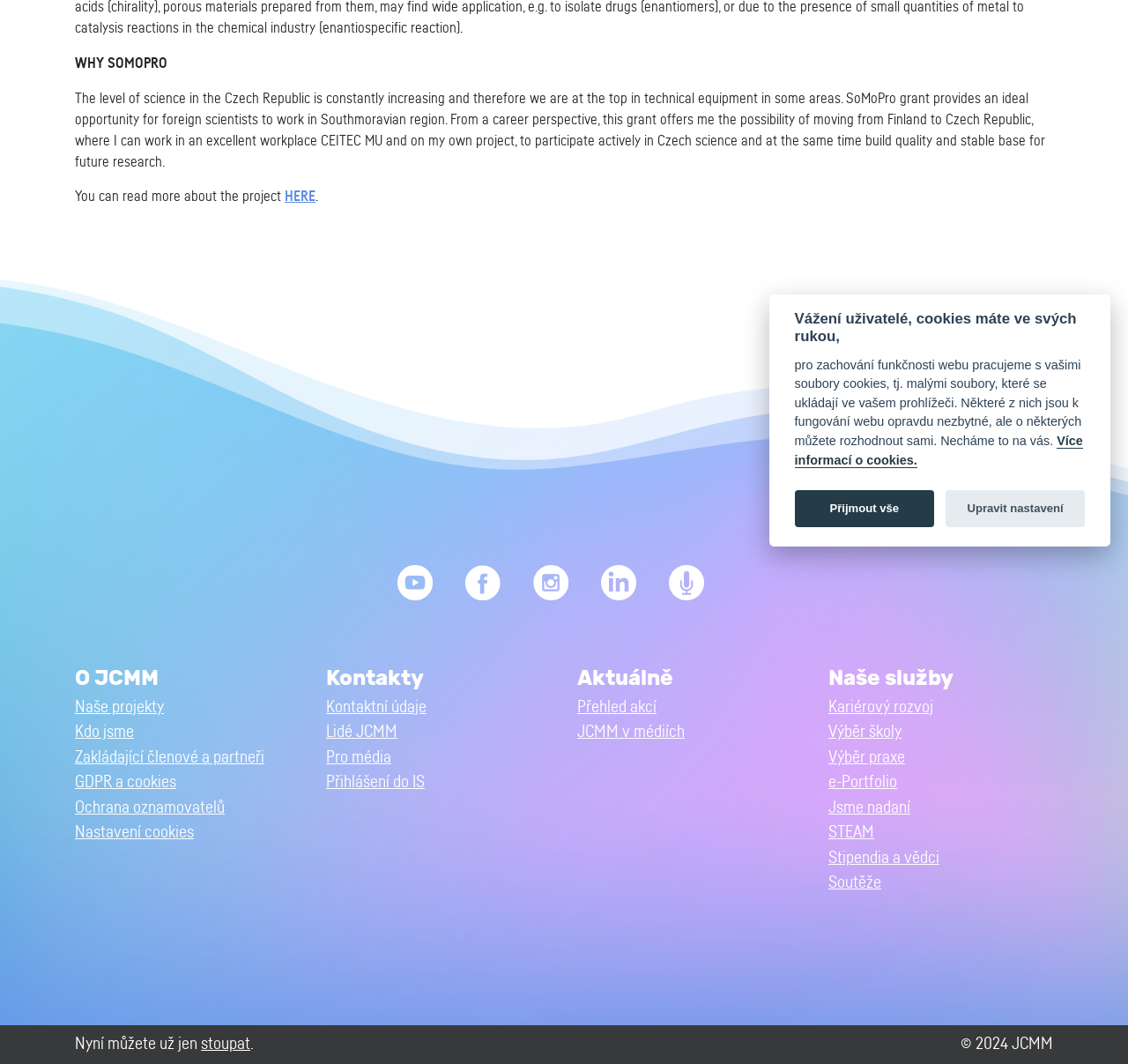Bounding box coordinates are specified in the format (top-left x, top-left y, bottom-right x, bottom-right y). All values are floating point numbers bounded between 0 and 1. Please provide the bounding box coordinate of the region this sentence describes: Naše projekty

[0.066, 0.657, 0.145, 0.672]